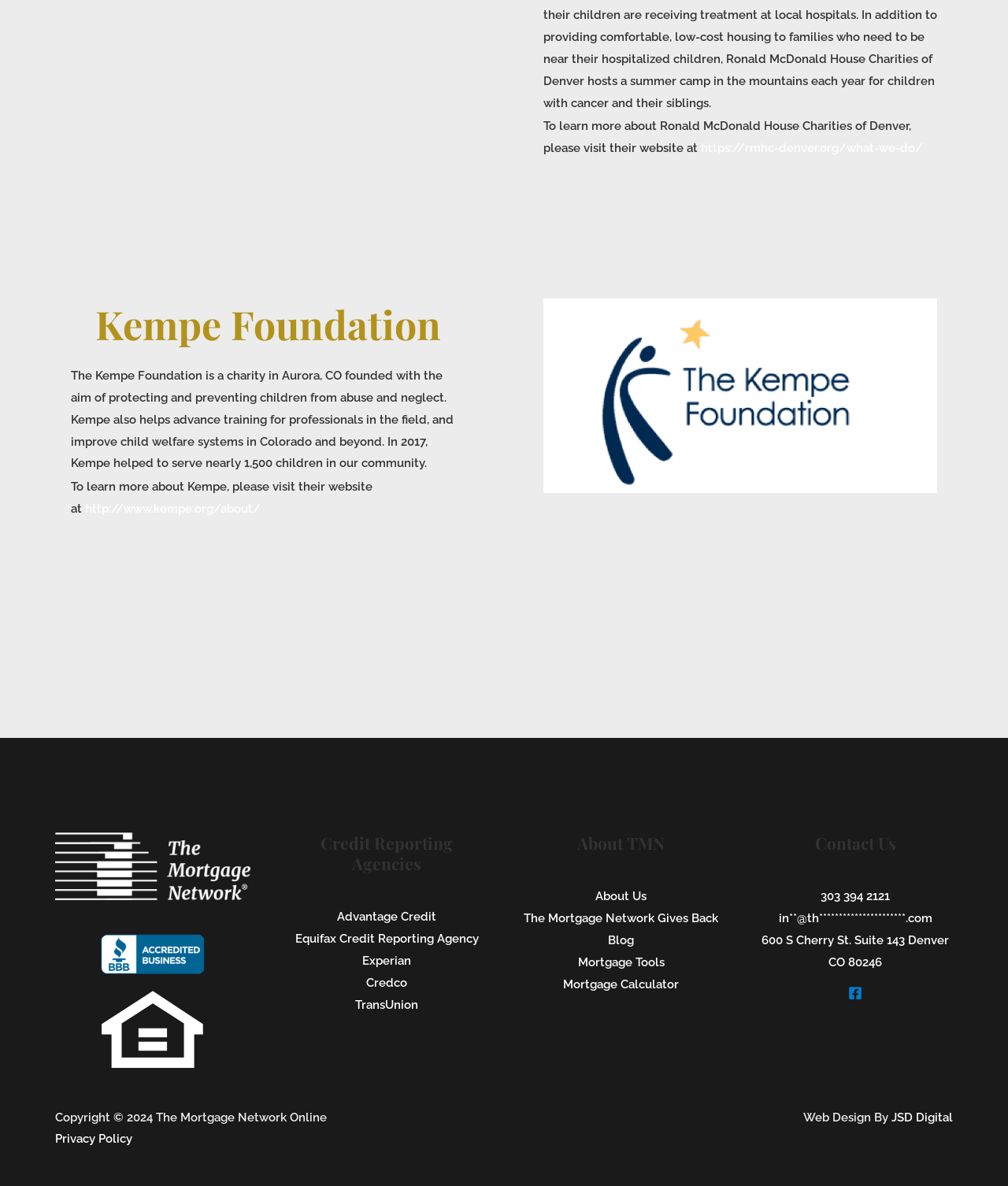Analyze the image and provide a detailed answer to the question: What is the name of the charity in Aurora, CO?

I found the answer by looking at the heading 'Kempe Foundation' and the corresponding StaticText that describes the charity's mission and location.